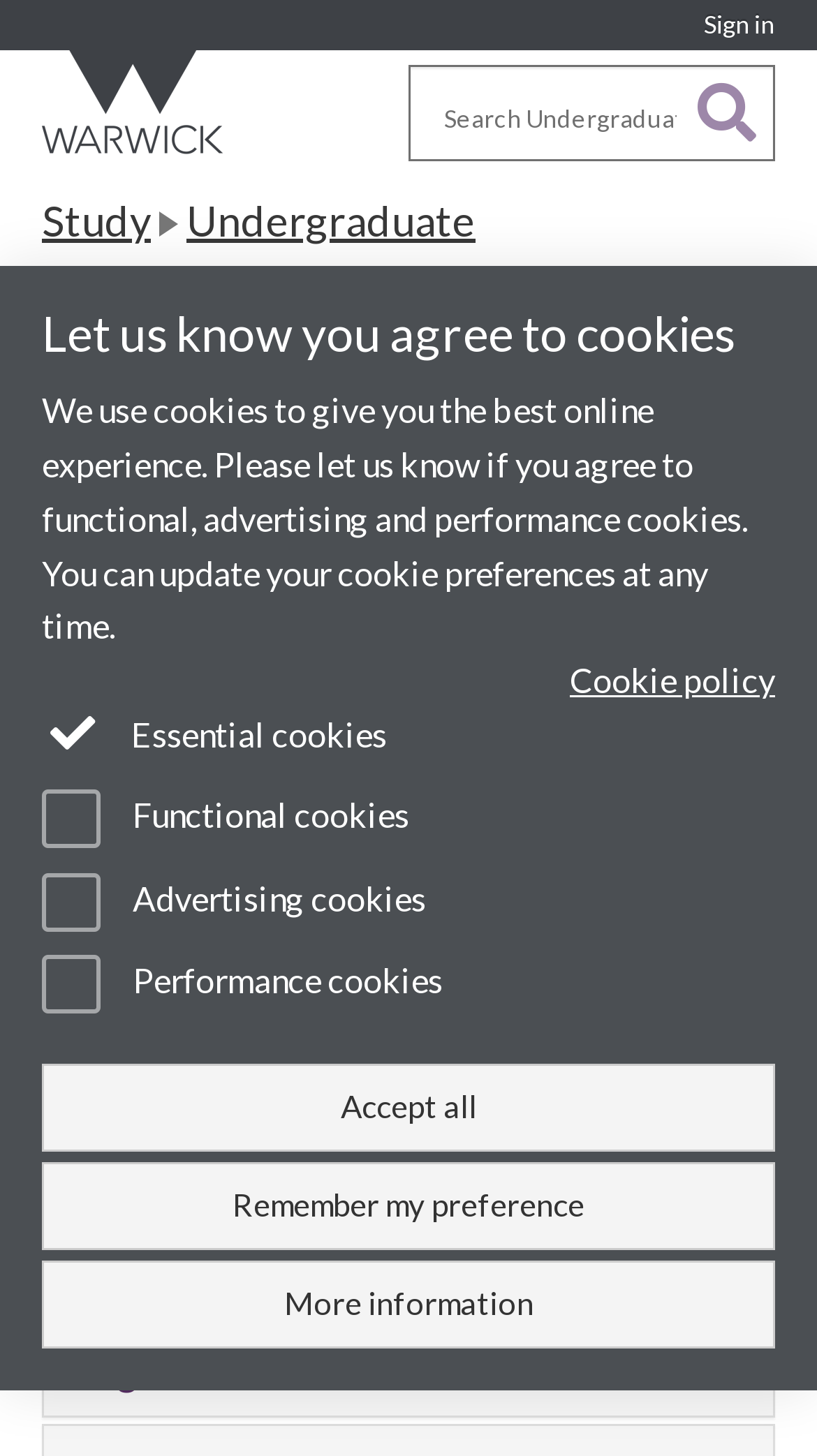Find the bounding box coordinates of the element I should click to carry out the following instruction: "Search Warwick".

[0.5, 0.045, 0.949, 0.111]